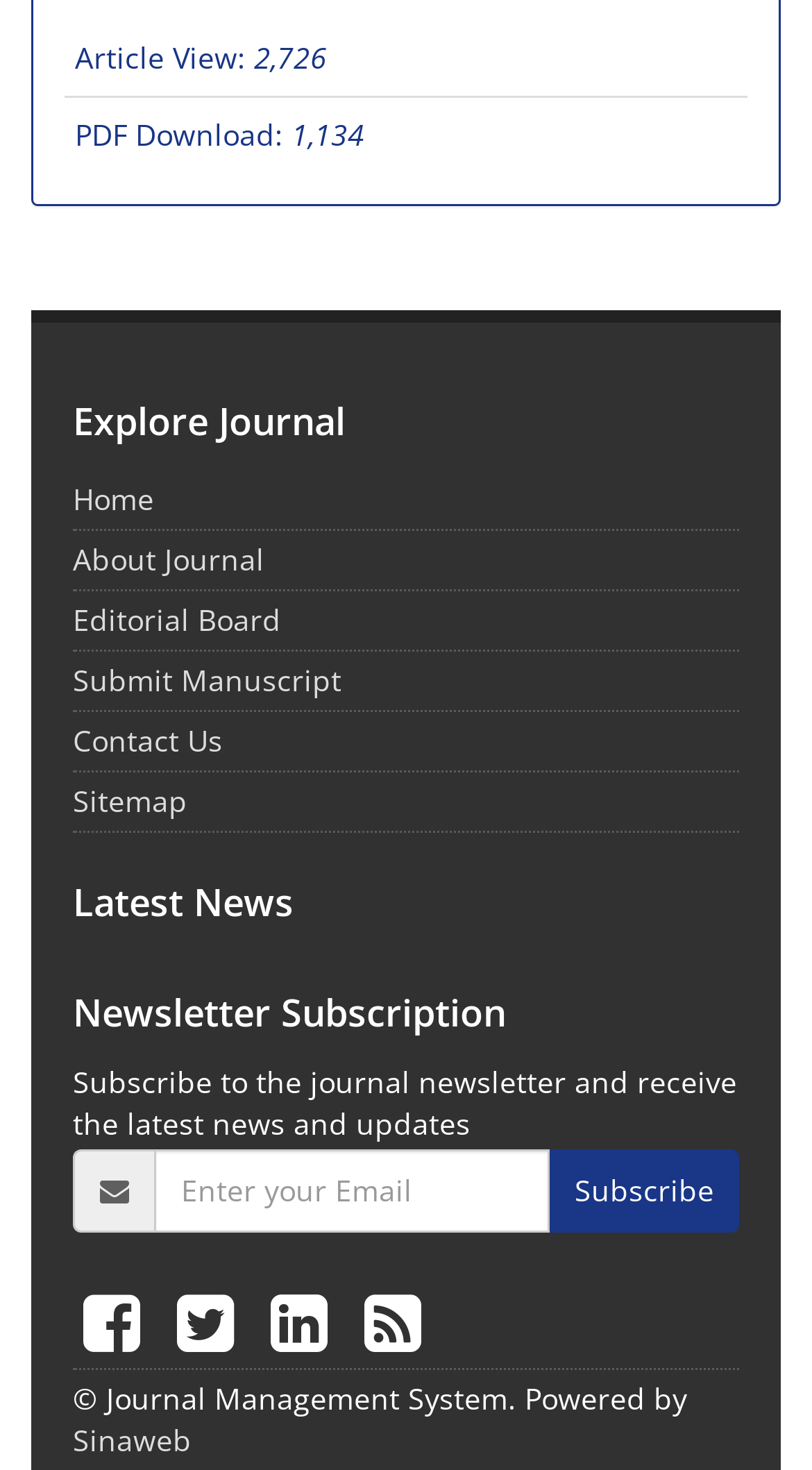Provide a brief response to the question below using a single word or phrase: 
How many social media links are available?

4